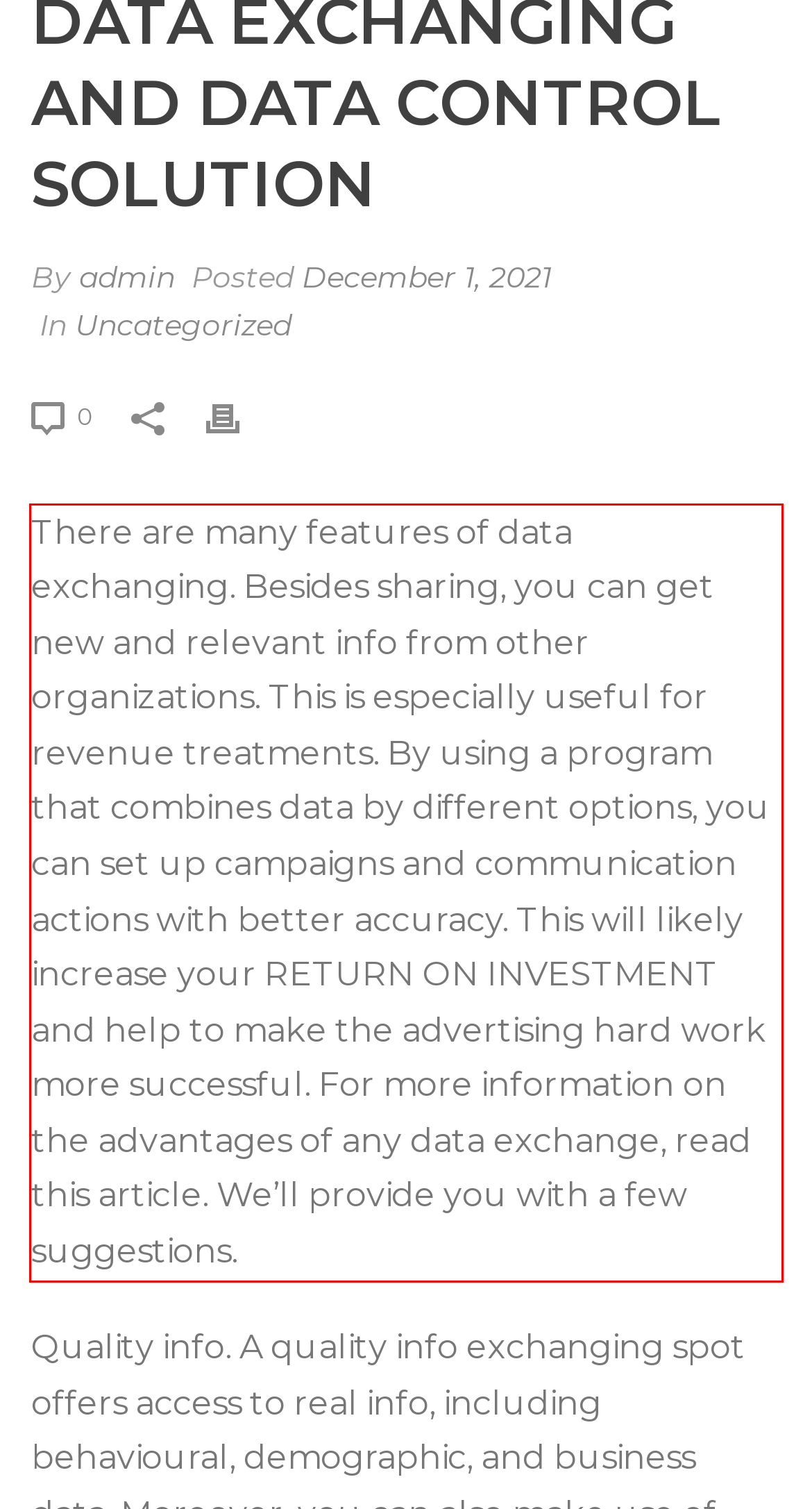Using the provided screenshot of a webpage, recognize and generate the text found within the red rectangle bounding box.

There are many features of data exchanging. Besides sharing, you can get new and relevant info from other organizations. This is especially useful for revenue treatments. By using a program that combines data by different options, you can set up campaigns and communication actions with better accuracy. This will likely increase your RETURN ON INVESTMENT and help to make the advertising hard work more successful. For more information on the advantages of any data exchange, read this article. We’ll provide you with a few suggestions.